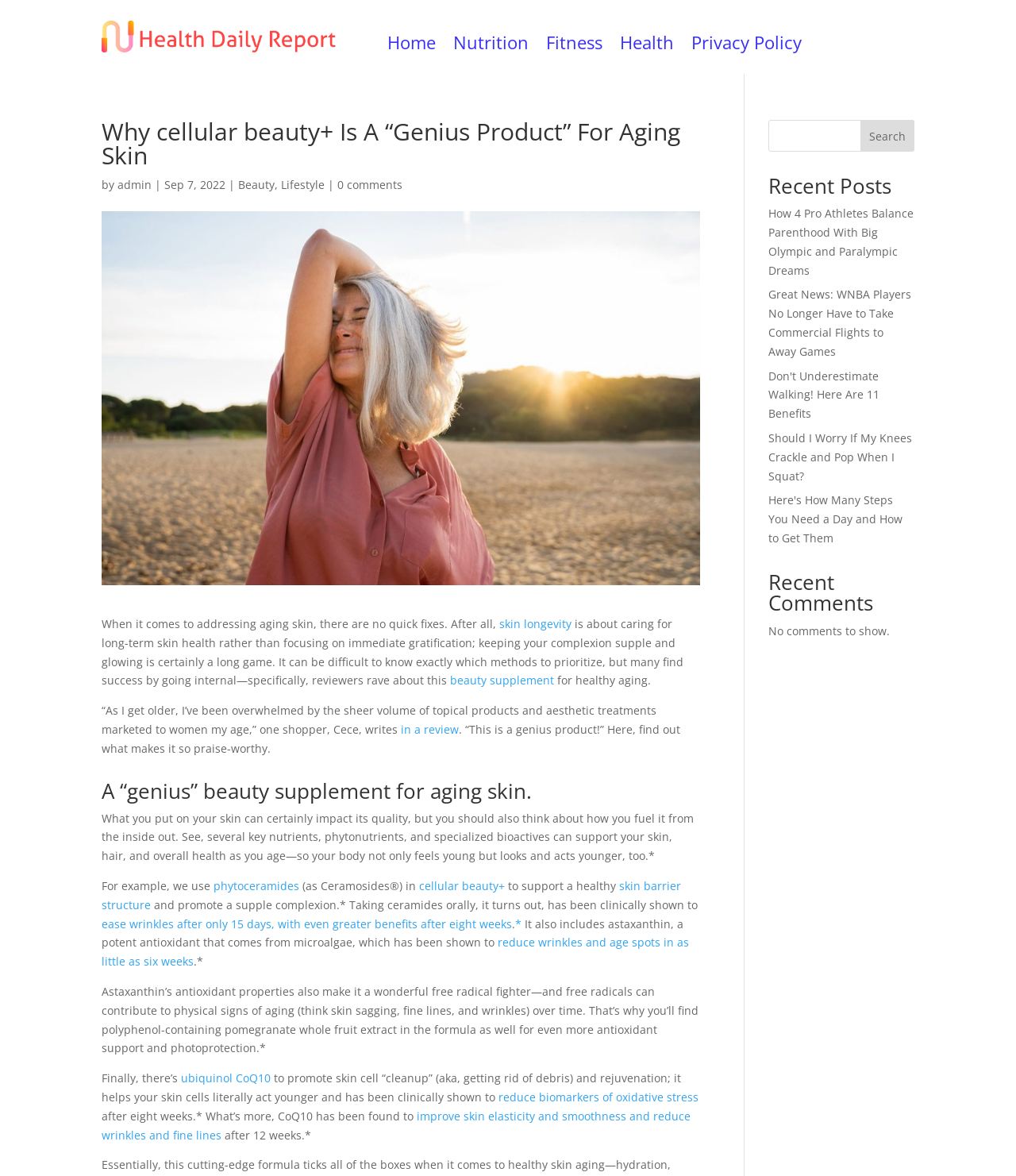Determine the main headline of the webpage and provide its text.

Why cellular beauty+ Is A “Genius Product” For Aging Skin